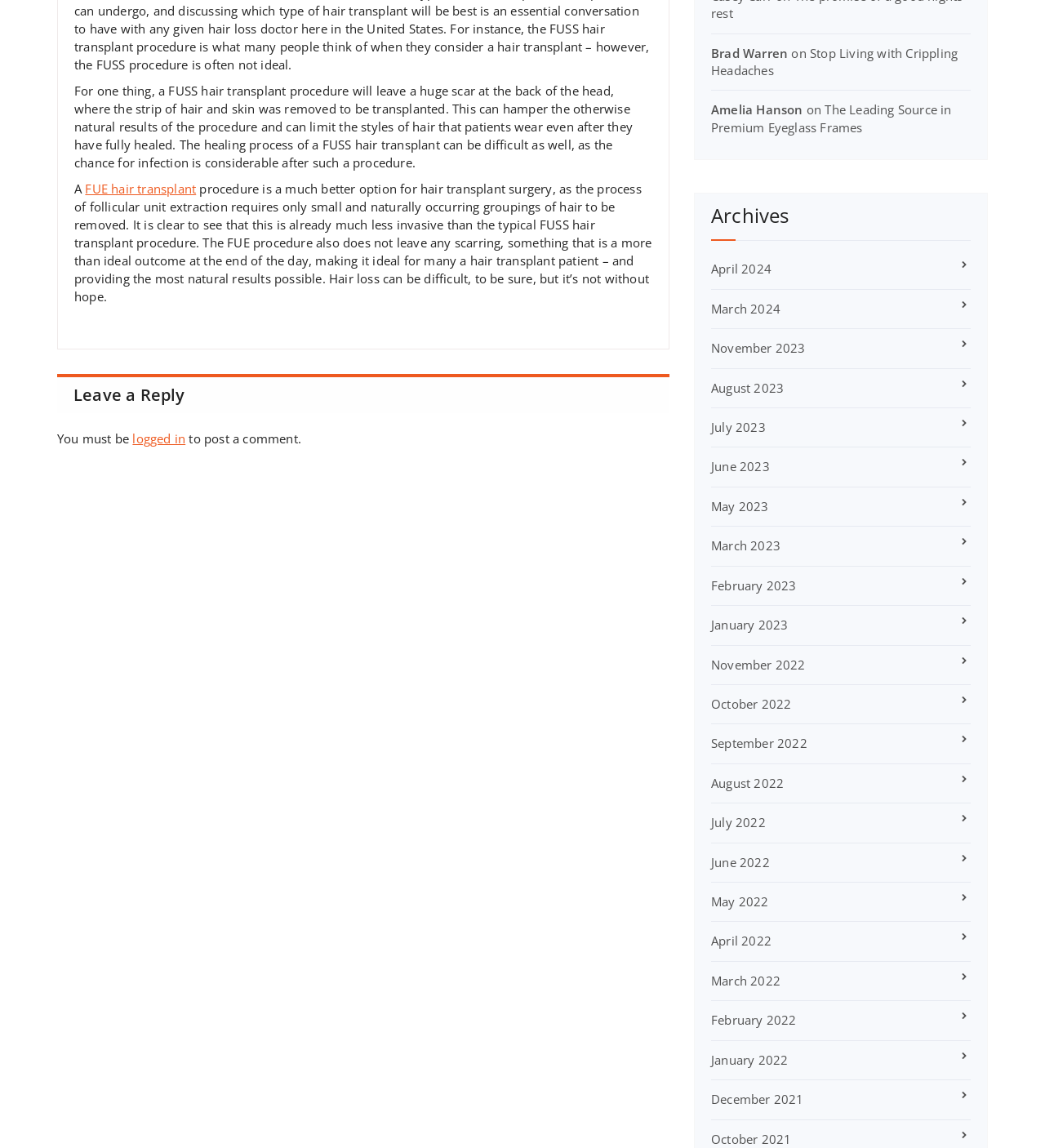Refer to the image and answer the question with as much detail as possible: How many links are there in the archives section?

The archives section is located on the right side of the webpage, and it contains links to previous months and years. By counting the links, I found that there are 24 links in total, ranging from April 2024 to December 2021.